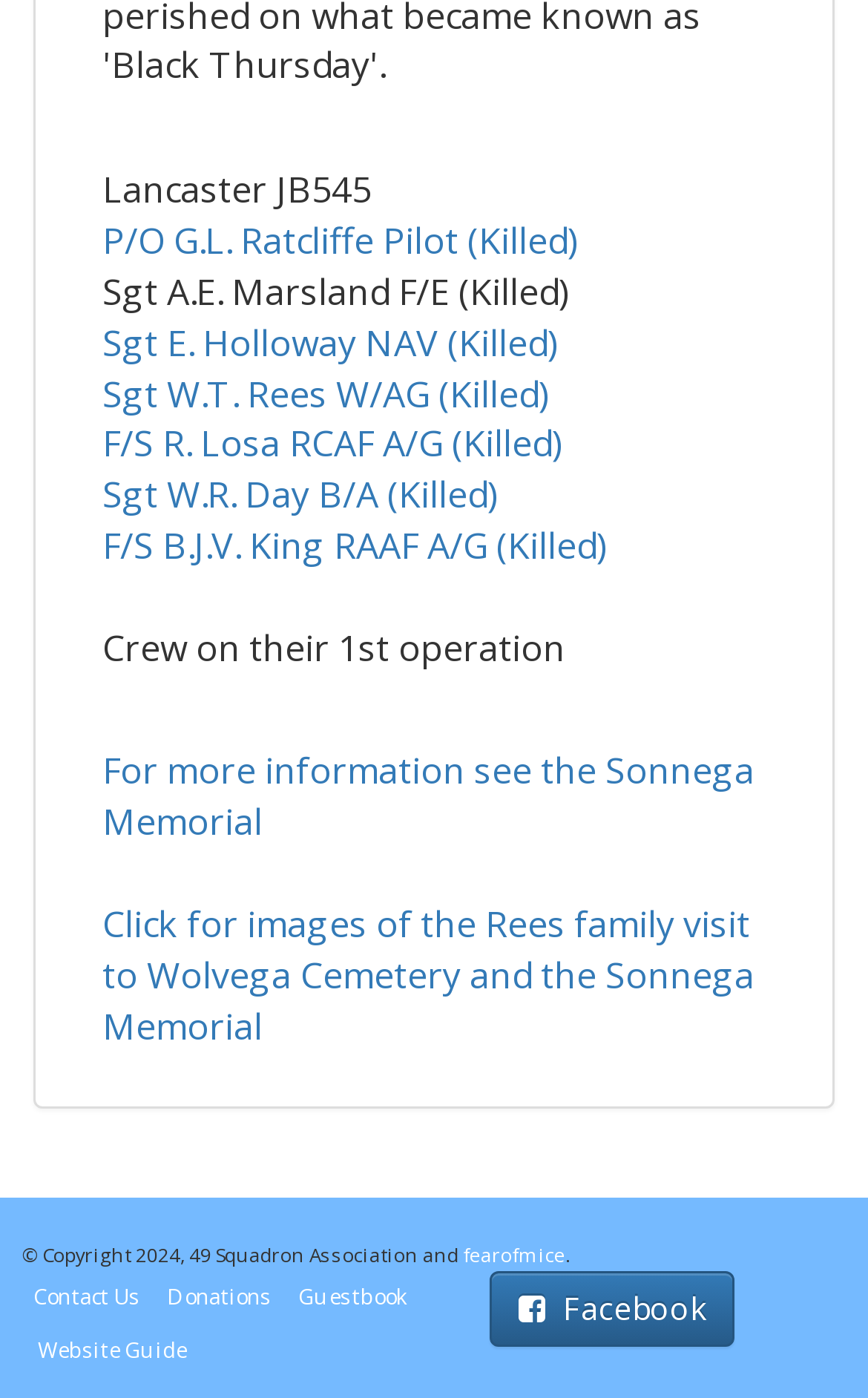Identify the bounding box coordinates for the element you need to click to achieve the following task: "Explore Analytics". Provide the bounding box coordinates as four float numbers between 0 and 1, in the form [left, top, right, bottom].

None